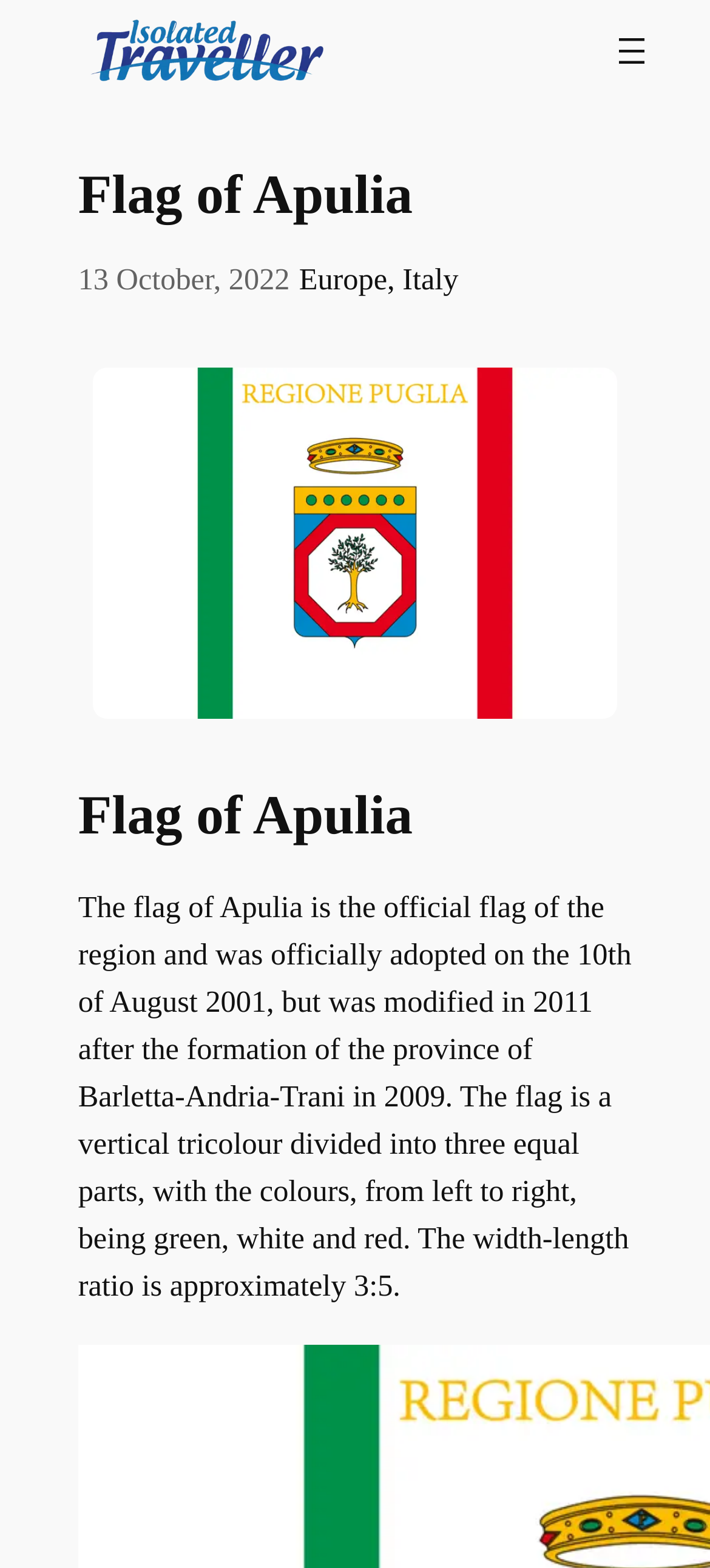Give a detailed account of the webpage, highlighting key information.

The webpage is about the Flag of Apulia, a region in Italy. At the top left, there is a link to "Isolated Traveller" accompanied by an image with the same name. On the top right, there is a navigation menu with an "Open menu" button, which has a popup dialog. Below the navigation menu, there is a heading that reads "Flag of Apulia". 

To the right of the heading, there is a time stamp showing the date "13 October, 2022". Next to the time stamp, there are two links, one to "Europe" and another to "Italy". 

Below these elements, there is a figure containing an image of the Apulia Flag, which takes up most of the width of the page. Underneath the image, there is another heading that reads "Flag of Apulia" again. 

Finally, there is a block of text that describes the flag, stating that it was officially adopted in 2001, modified in 2011, and detailing its design, including its vertical tricolour with green, white, and red colours, and its width-length ratio.